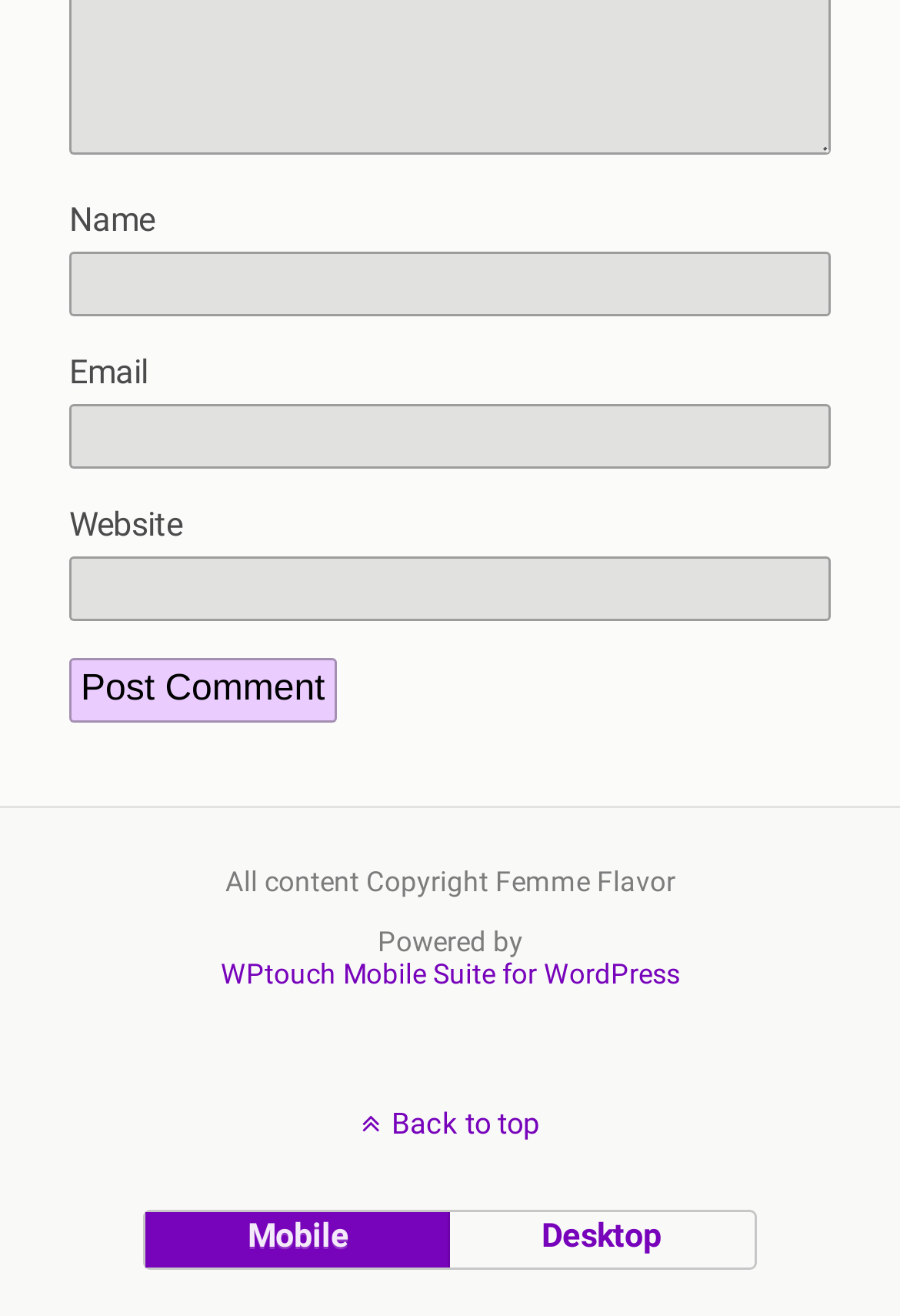Specify the bounding box coordinates of the element's region that should be clicked to achieve the following instruction: "Enter your name". The bounding box coordinates consist of four float numbers between 0 and 1, in the format [left, top, right, bottom].

[0.077, 0.191, 0.923, 0.24]